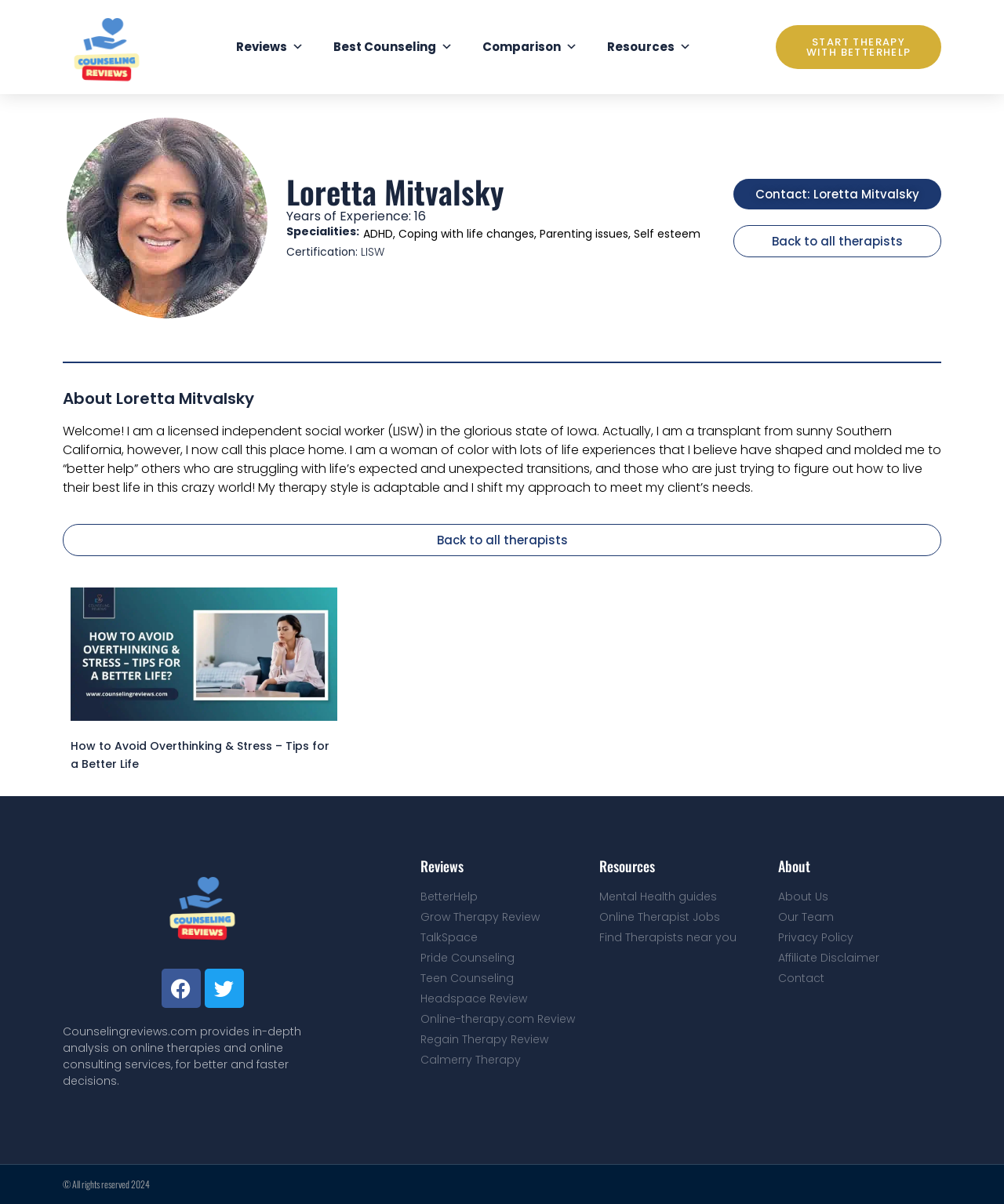Give an extensive and precise description of the webpage.

This webpage is about Loretta Mitvalsky, a licensed independent social worker (LISW) in Iowa. At the top of the page, there are five links: "Reviews", "Best Counseling", "Comparison", "Resources", and "START THERAPY WITH BETTERHELP". Below these links, there is an article section that contains information about Loretta Mitvalsky. 

In this section, there is a heading with her name, followed by her years of experience and specialties, which include ADHD, coping with life changes, parenting issues, and self-esteem. Her certification as a LISW is also mentioned. 

Further down, there is a heading "About Loretta Mitvalsky" followed by a paragraph of text that describes her background, therapy style, and approach. On the right side of this section, there is an image with a caption "How to Avoid Overthinking & Stress – Tips for a Better Life". 

Below this section, there are links to "Back to all therapists" and a call-to-action link to contact Loretta Mitvalsky. 

On the bottom left of the page, there are social media links to Facebook and Twitter, as well as a brief description of the website Counselingreviews.com. 

On the bottom right of the page, there are three columns of links: "Reviews" with links to various online therapy services, "Resources" with links to mental health guides, online therapist jobs, and finding therapists near you, and "About" with links to about us, our team, privacy policy, affiliate disclaimer, and contact. 

Finally, at the very bottom of the page, there is a copyright notice with the year 2024.